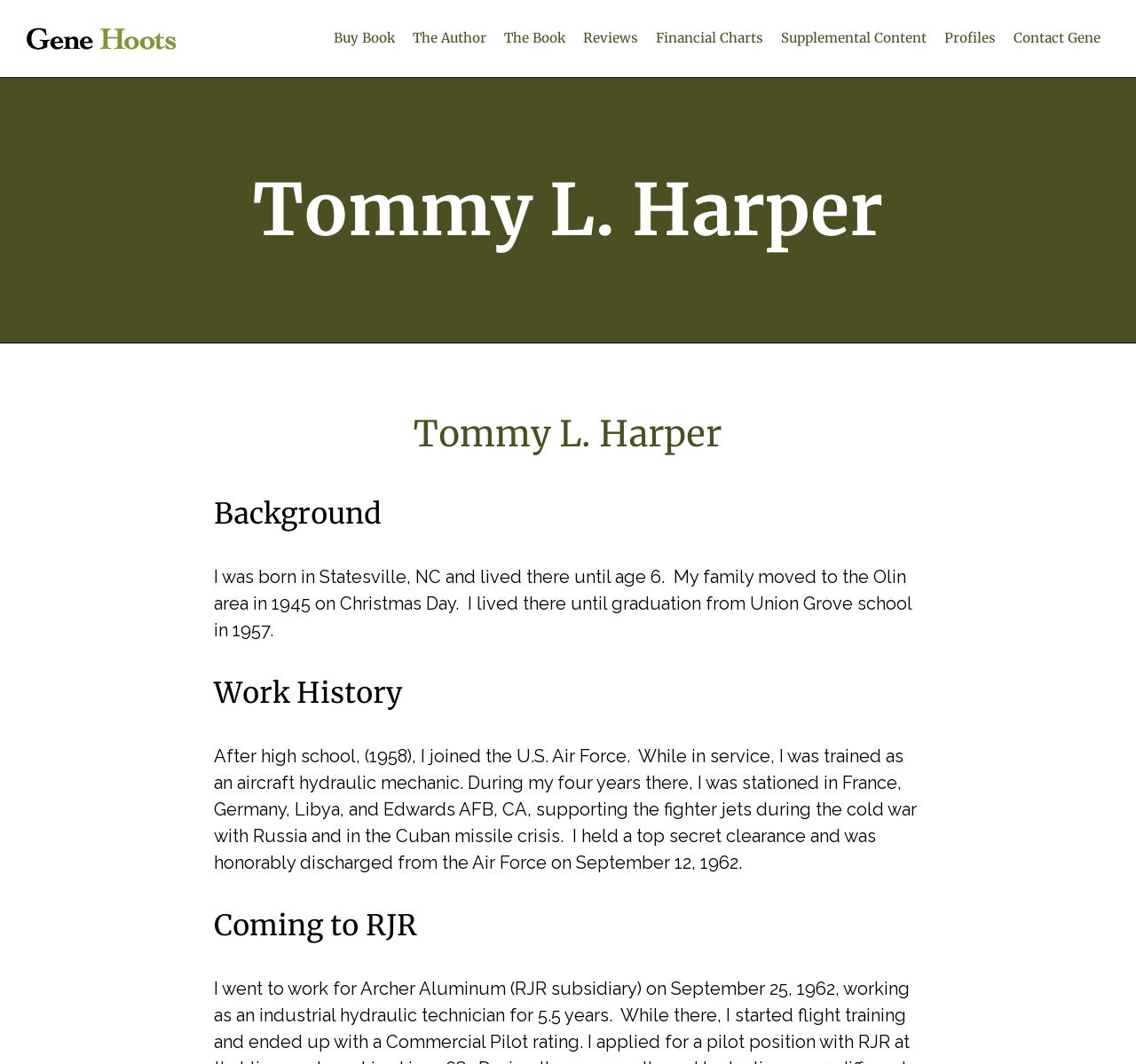Create a detailed narrative of the webpage’s visual and textual elements.

The webpage is about Tommy L. Harper, with a logo of "Going Down Tobacco Road Gene Hoots" at the top left corner. Below the logo, there is a main navigation menu that spans across the top of the page, containing 8 links: "Buy Book", "The Author", "The Book", "Reviews", "Financial Charts", "Supplemental Content", "Profiles", and "Contact Gene".

Below the navigation menu, there is a large heading that reads "Tommy L. Harper", followed by a smaller heading with the same text. Underneath, there is a section titled "Background", which contains a paragraph of text describing Tommy L. Harper's early life, including his birthplace, childhood, and family moves.

Further down, there is a section titled "Work History", which contains a longer paragraph of text describing Tommy L. Harper's work experience, including his time in the U.S. Air Force, his training as an aircraft hydraulic mechanic, and his stations in various countries.

At the very bottom of the page, there is a section titled "Coming to RJR", although it does not contain any text.